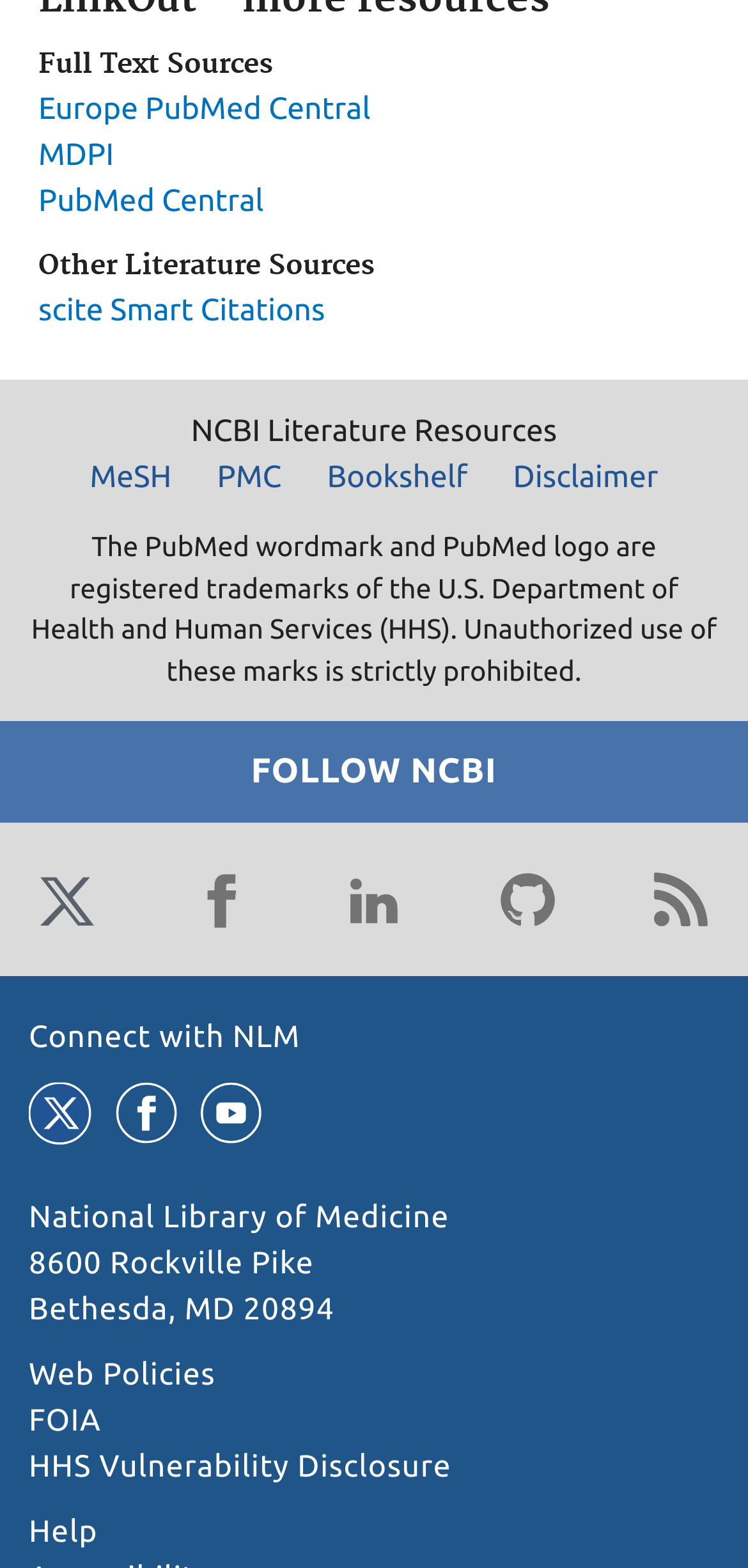Reply to the question below using a single word or brief phrase:
What is the name of the library mentioned on the webpage?

National Library of Medicine